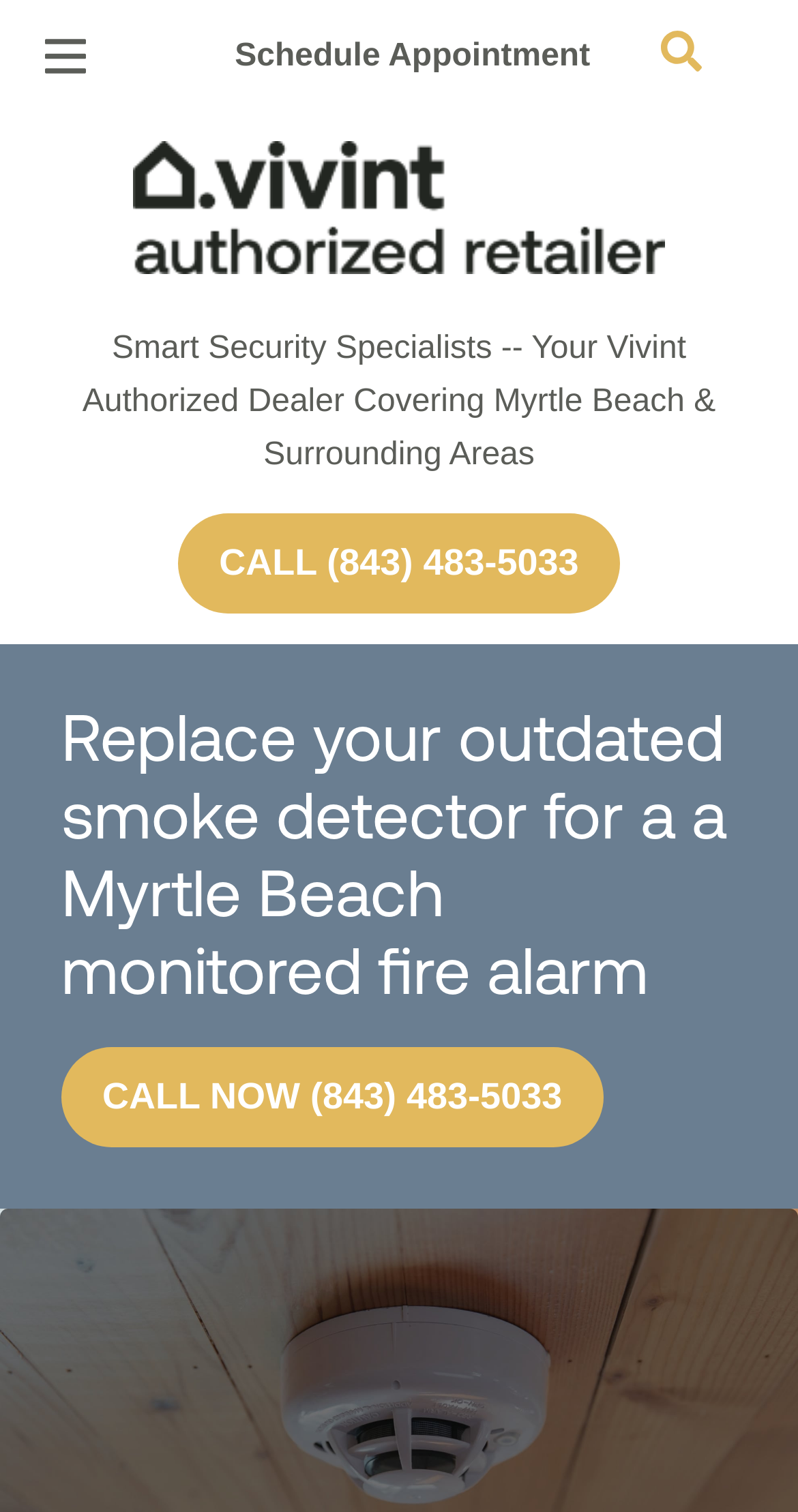What can be done with the 'Schedule Appointment' link?
Using the image provided, answer with just one word or phrase.

Schedule an appointment